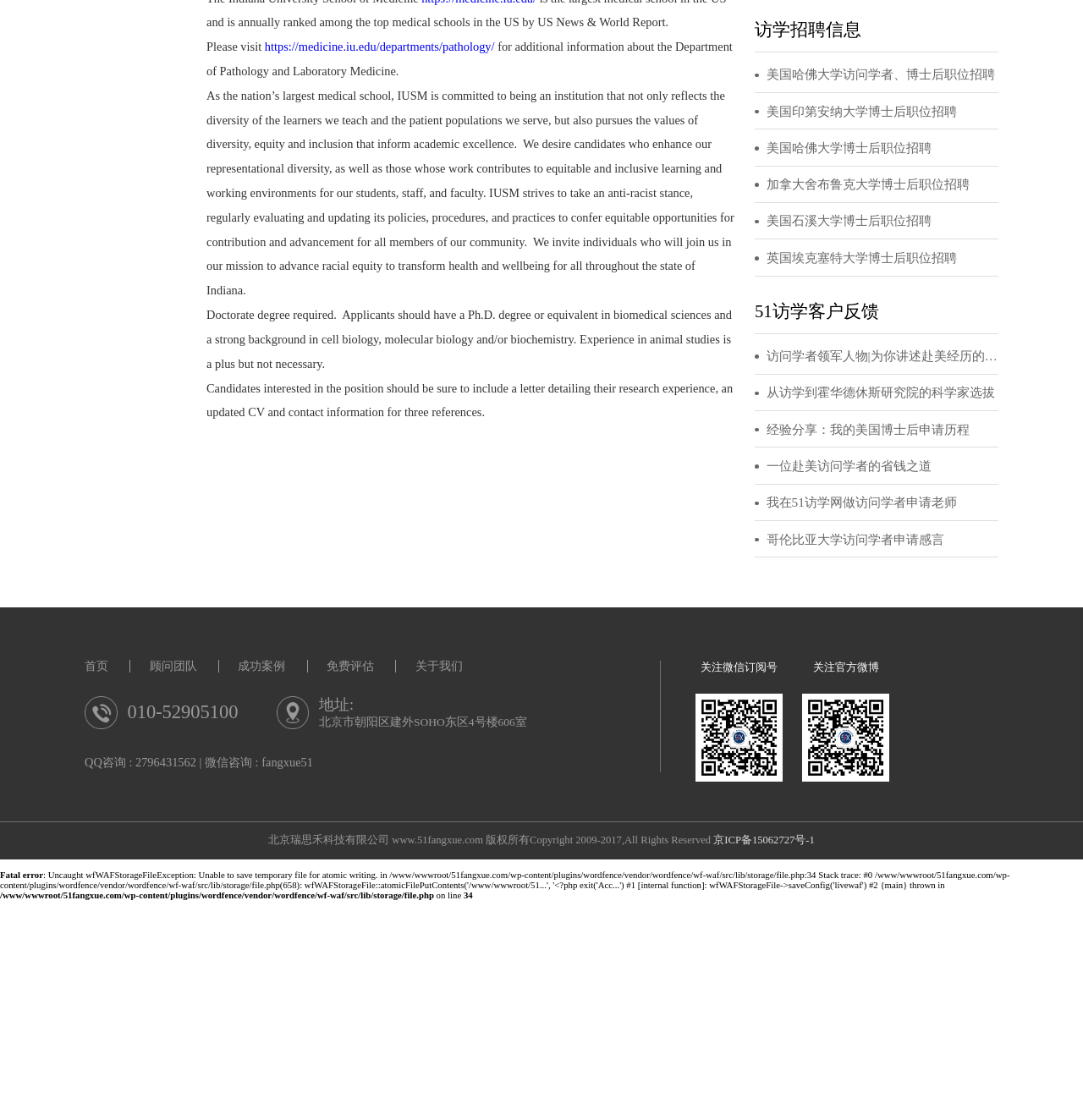Determine the bounding box coordinates for the UI element with the following description: "https://medicine.iu.edu/". The coordinates should be four float numbers between 0 and 1, represented as [left, top, right, bottom].

[0.432, 0.099, 0.55, 0.112]